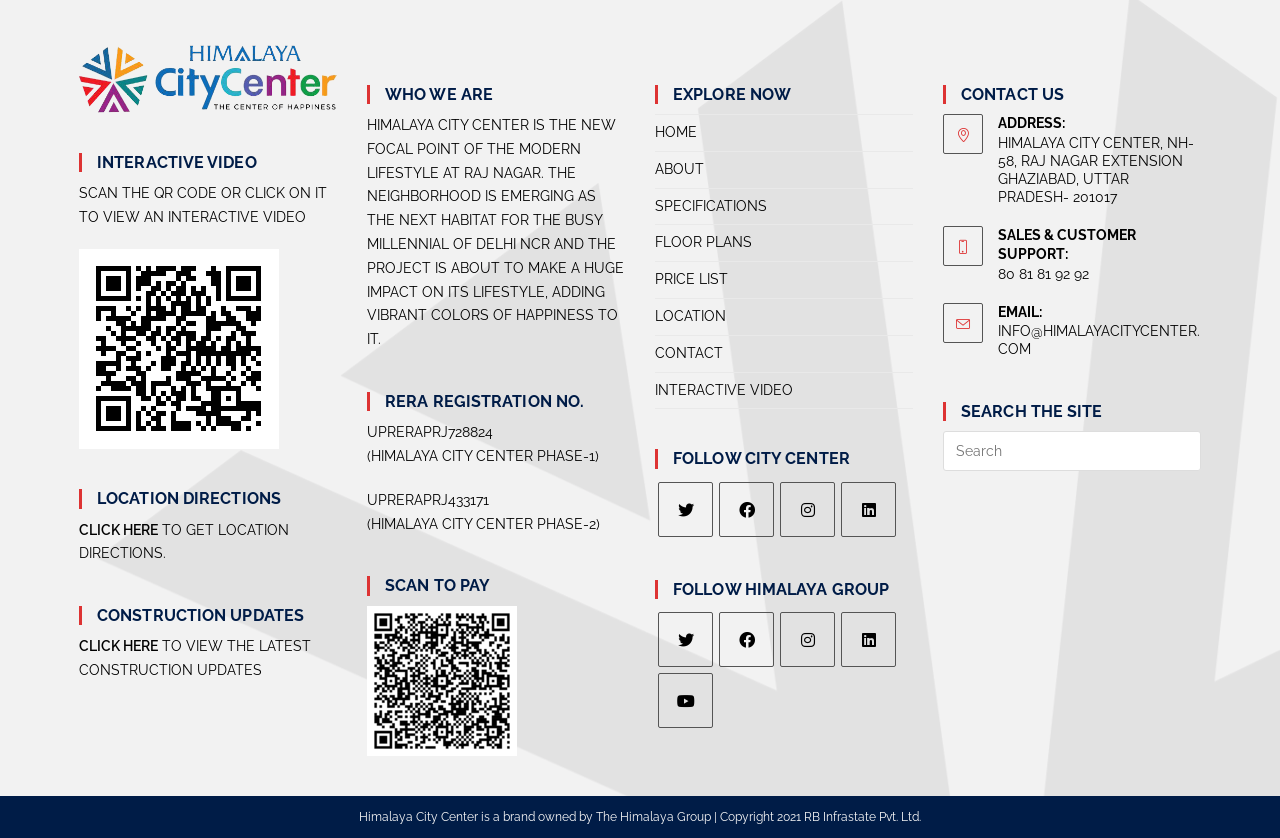Locate the bounding box coordinates for the element described below: "Price List". The coordinates must be four float values between 0 and 1, formatted as [left, top, right, bottom].

[0.512, 0.324, 0.569, 0.343]